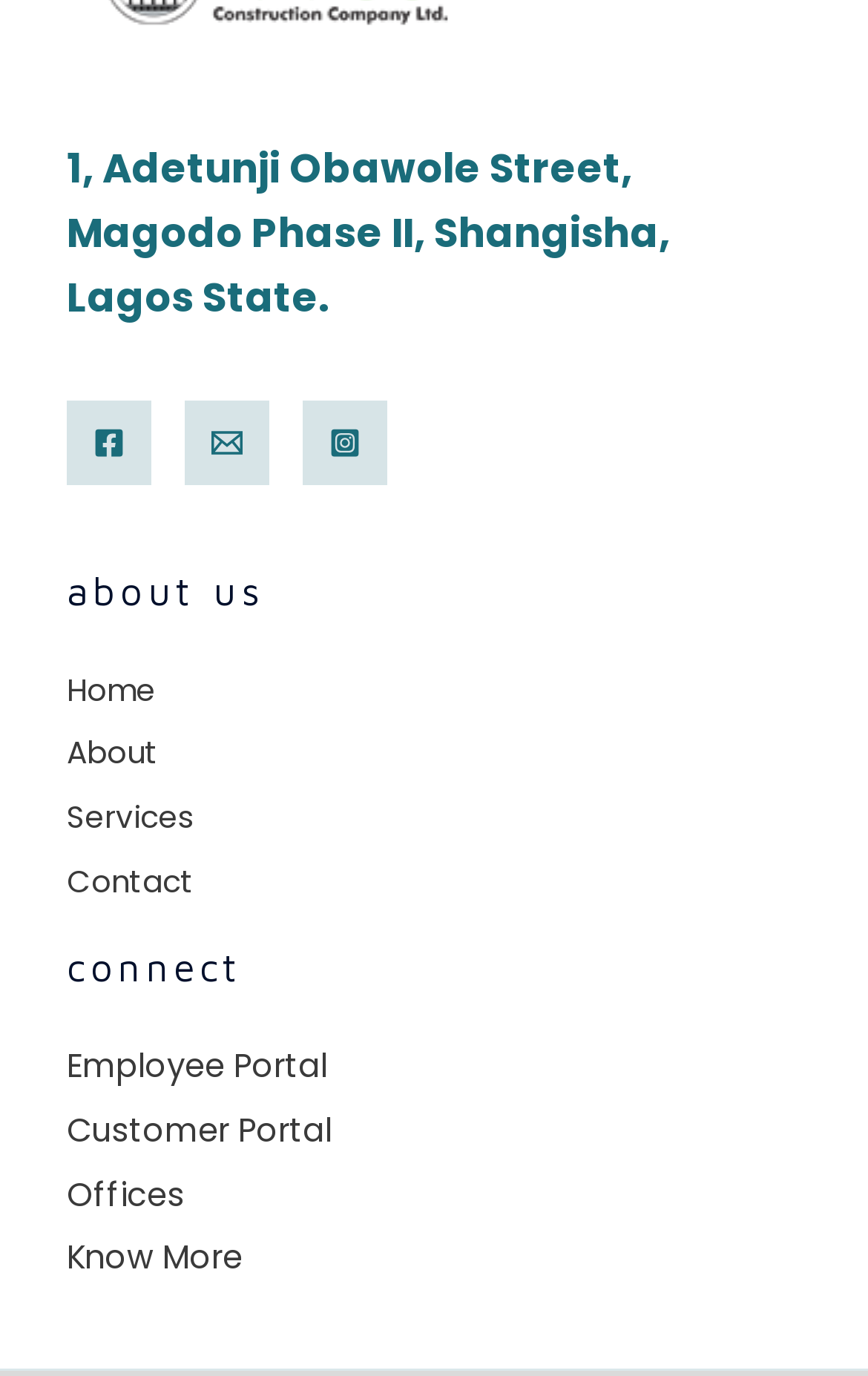Pinpoint the bounding box coordinates of the element to be clicked to execute the instruction: "Check refund policy".

None